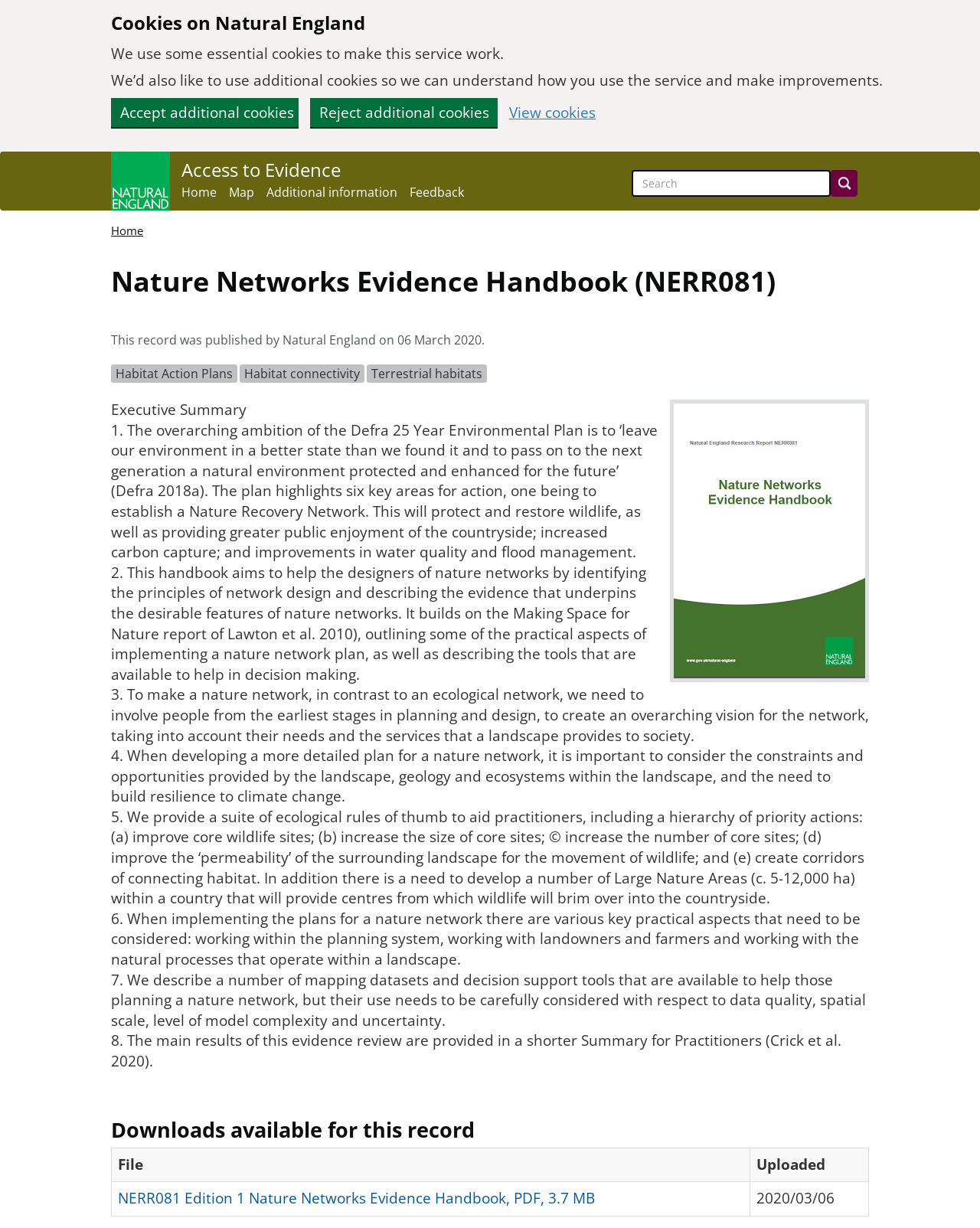Locate the bounding box coordinates of the segment that needs to be clicked to meet this instruction: "Search for something on the website".

[0.645, 0.124, 0.875, 0.16]